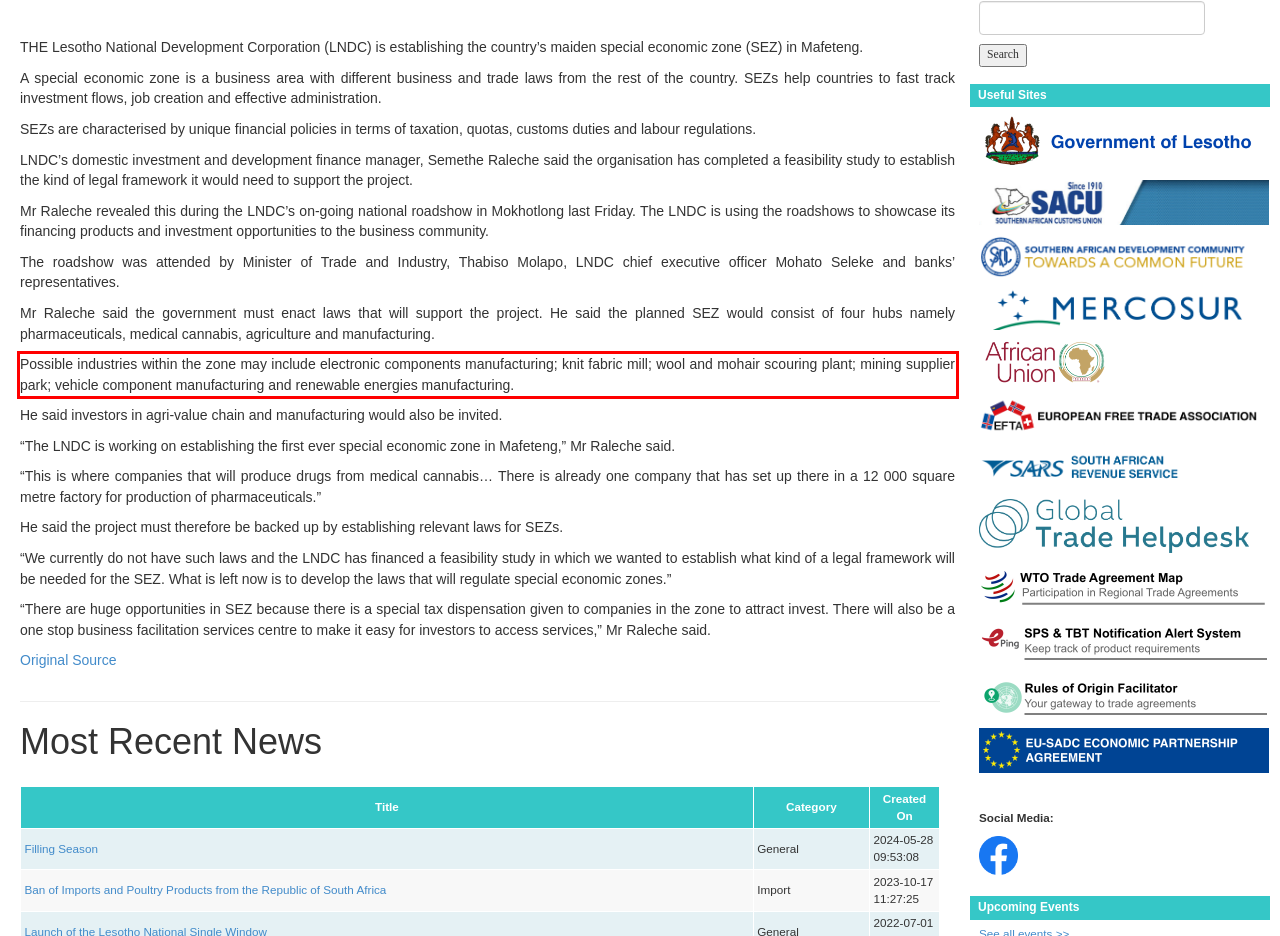With the given screenshot of a webpage, locate the red rectangle bounding box and extract the text content using OCR.

Possible industries within the zone may include electronic components manufacturing; knit fabric mill; wool and mohair scouring plant; mining supplier park; vehicle component manufacturing and renewable energies manufacturing.